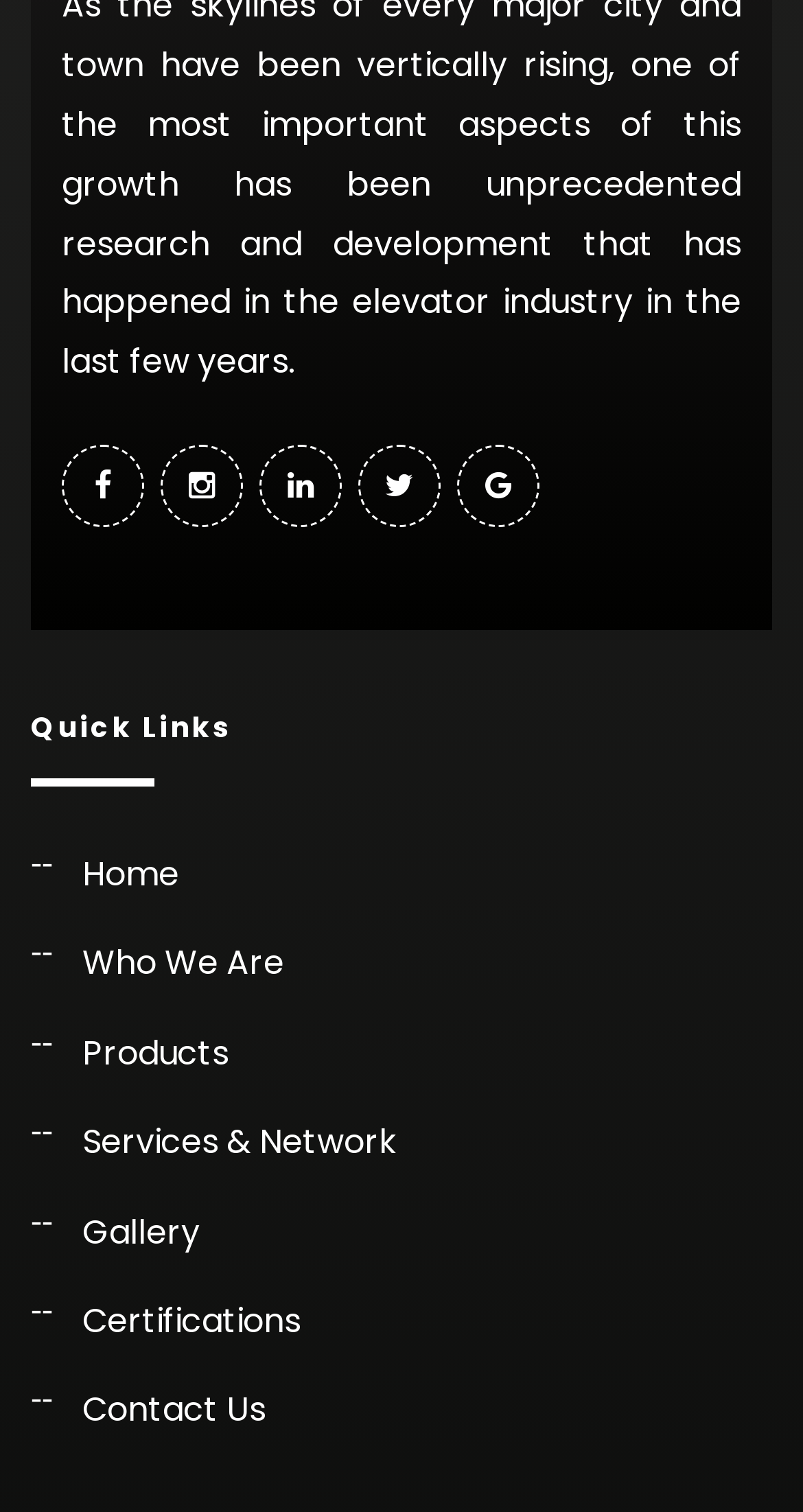Identify the bounding box for the element characterized by the following description: "Services & Network".

[0.038, 0.74, 0.495, 0.771]